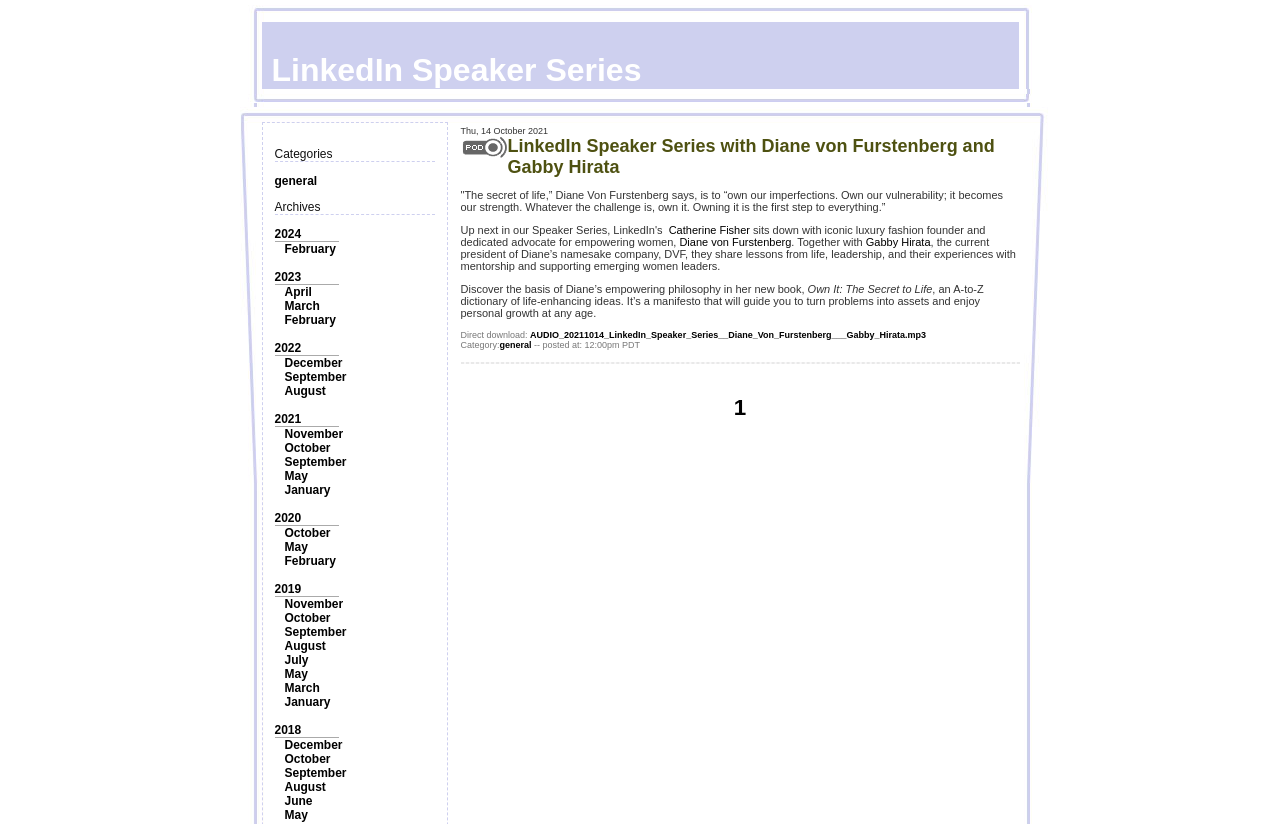What is the category of the LinkedIn Speaker Series with Diane von Furstenberg and Gabby Hirata?
Refer to the screenshot and answer in one word or phrase.

general